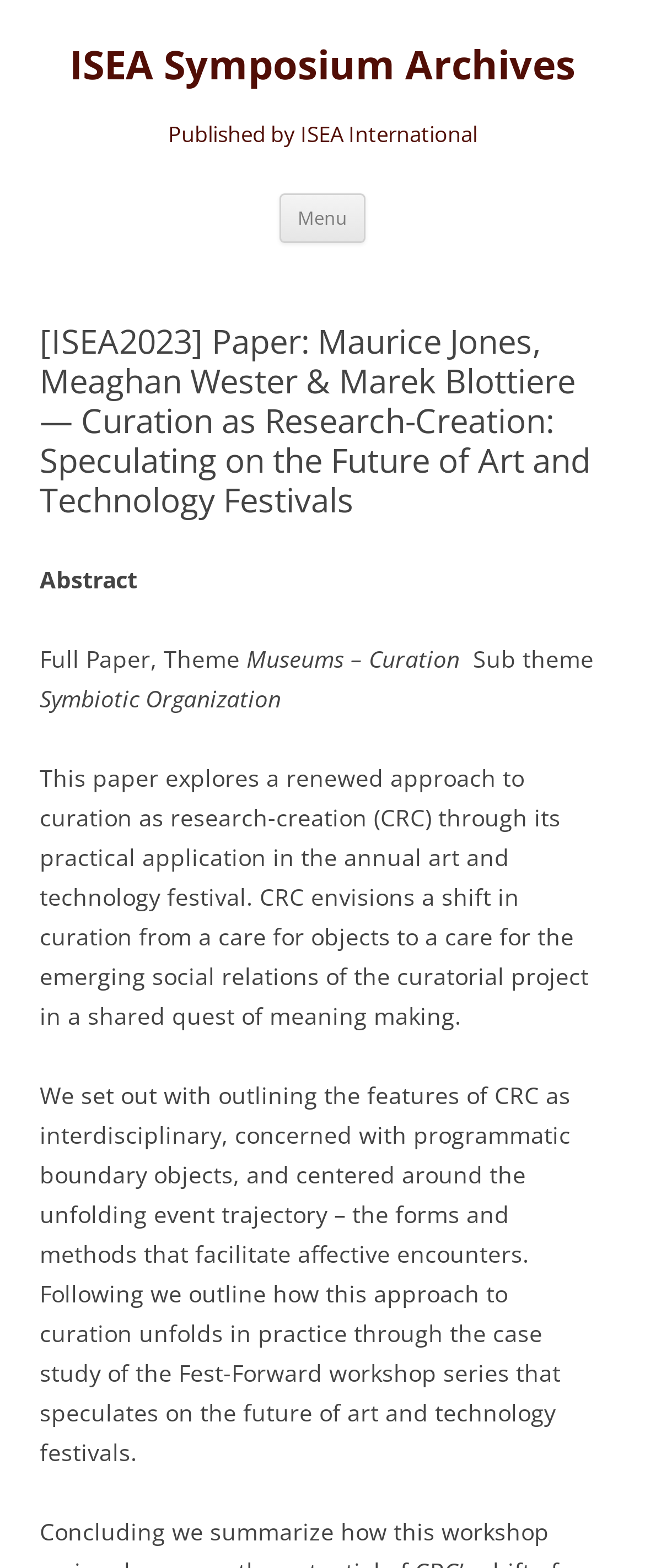Please answer the following question using a single word or phrase: 
What is the theme of the paper?

Museums – Curation